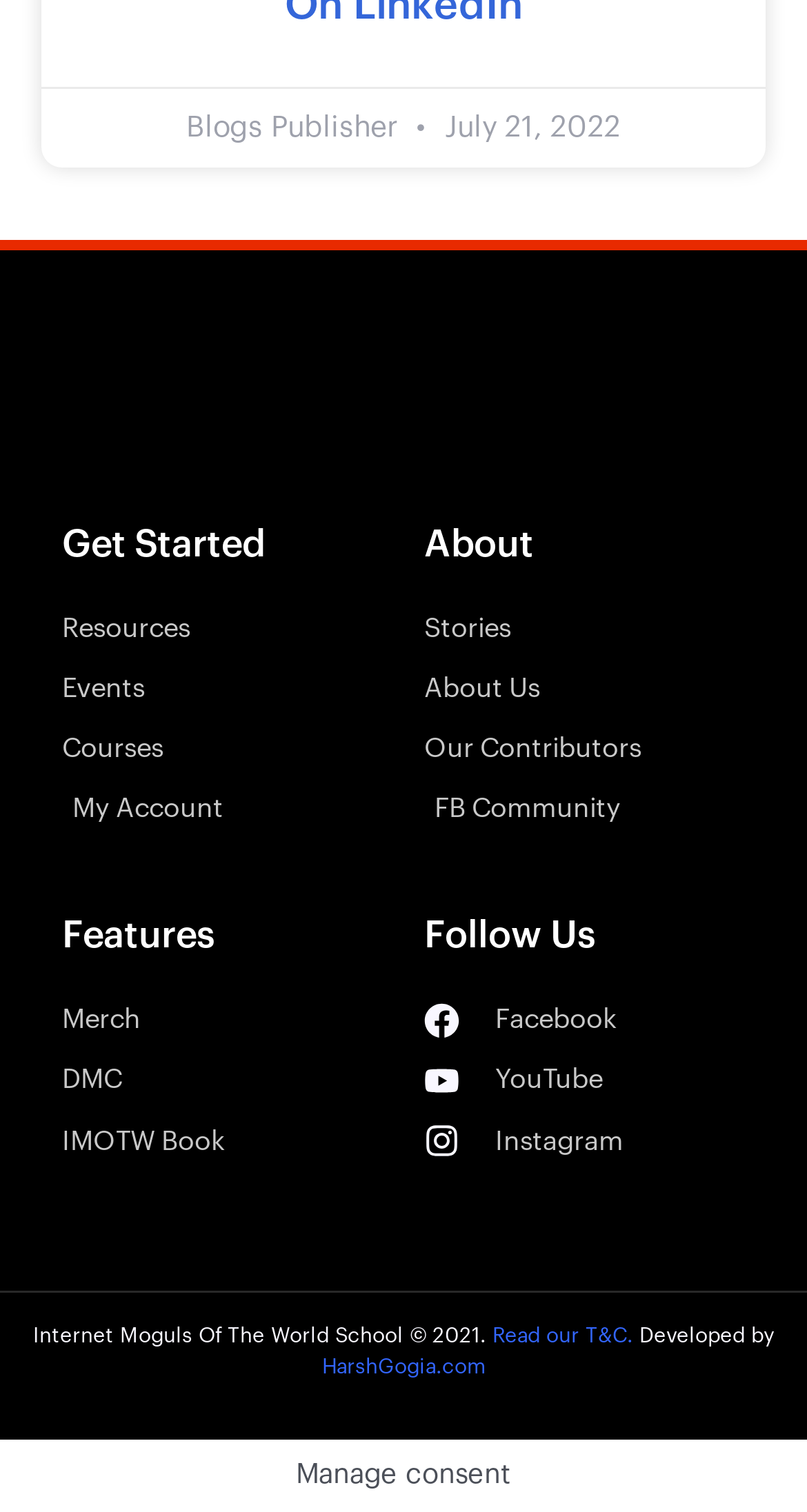Identify the bounding box coordinates of the area that should be clicked in order to complete the given instruction: "Read About Us". The bounding box coordinates should be four float numbers between 0 and 1, i.e., [left, top, right, bottom].

[0.526, 0.439, 0.923, 0.472]